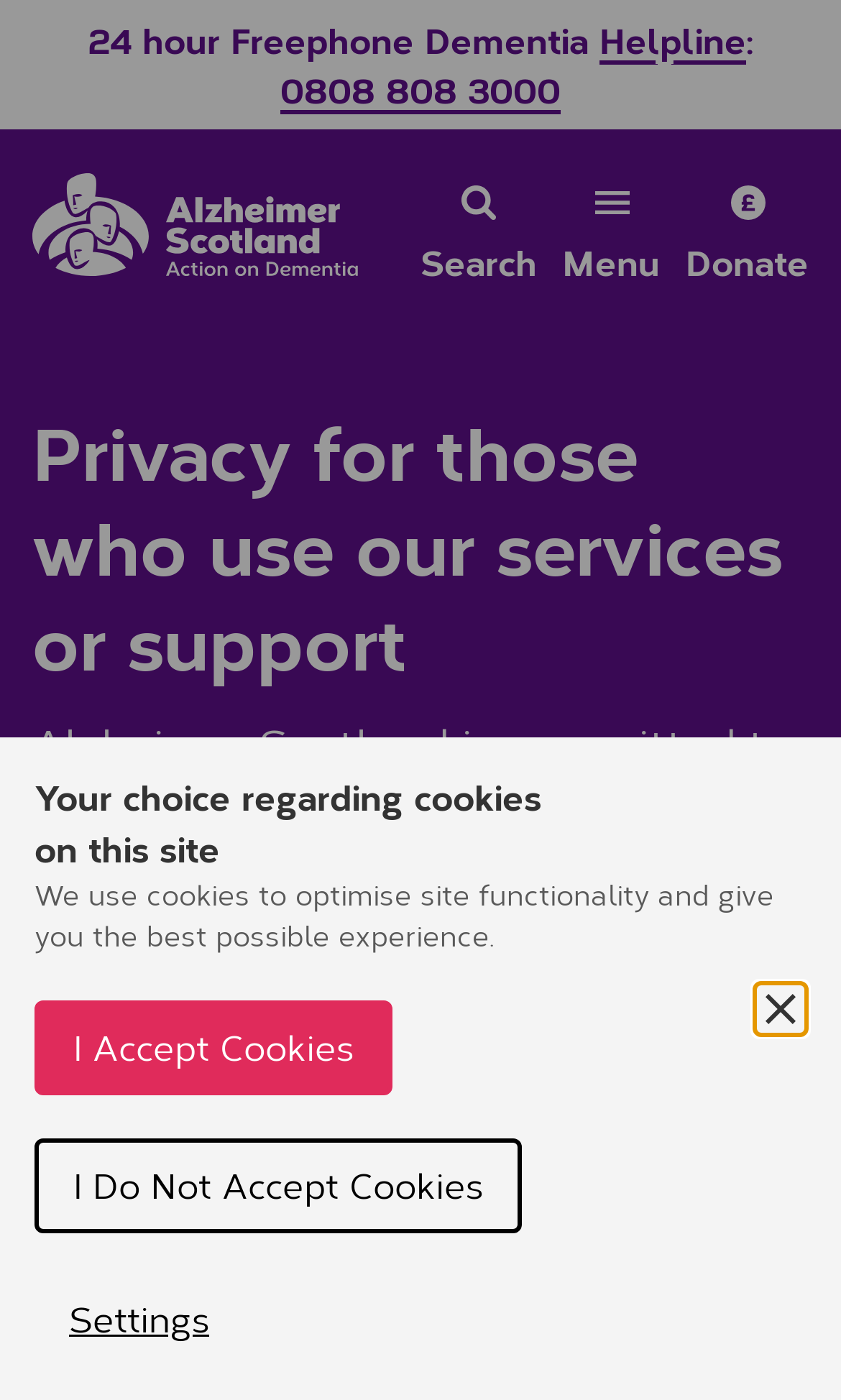Determine the bounding box coordinates of the clickable region to carry out the instruction: "Donate to Alzheimer Scotland".

[0.815, 0.132, 0.962, 0.206]